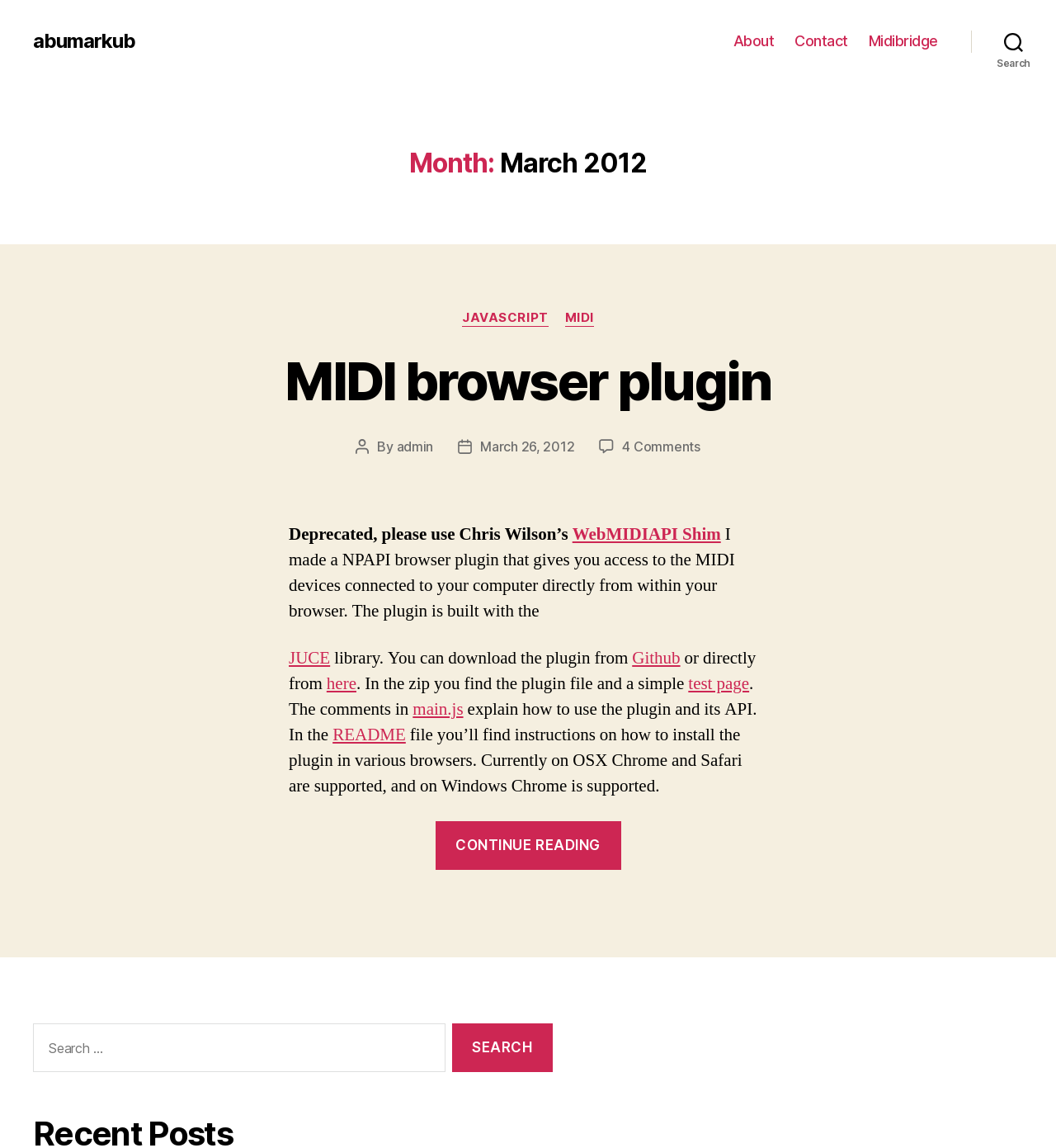Provide a one-word or short-phrase answer to the question:
What is the category of the post?

MIDI